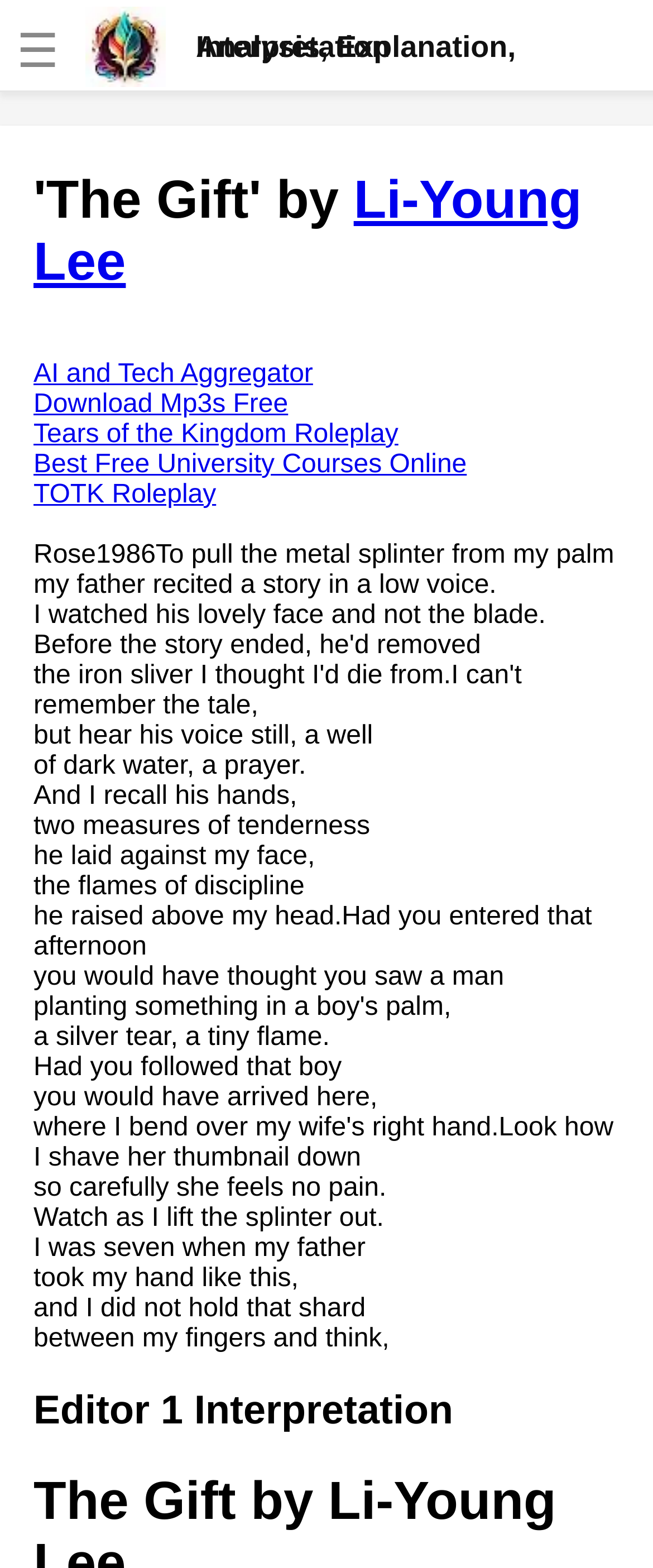What is the first line of the poem?
Please answer the question with a detailed and comprehensive explanation.

The first line of the poem is 'Rose1986To pull the metal splinter from my palm', which is indicated by the StaticText element with the same text.